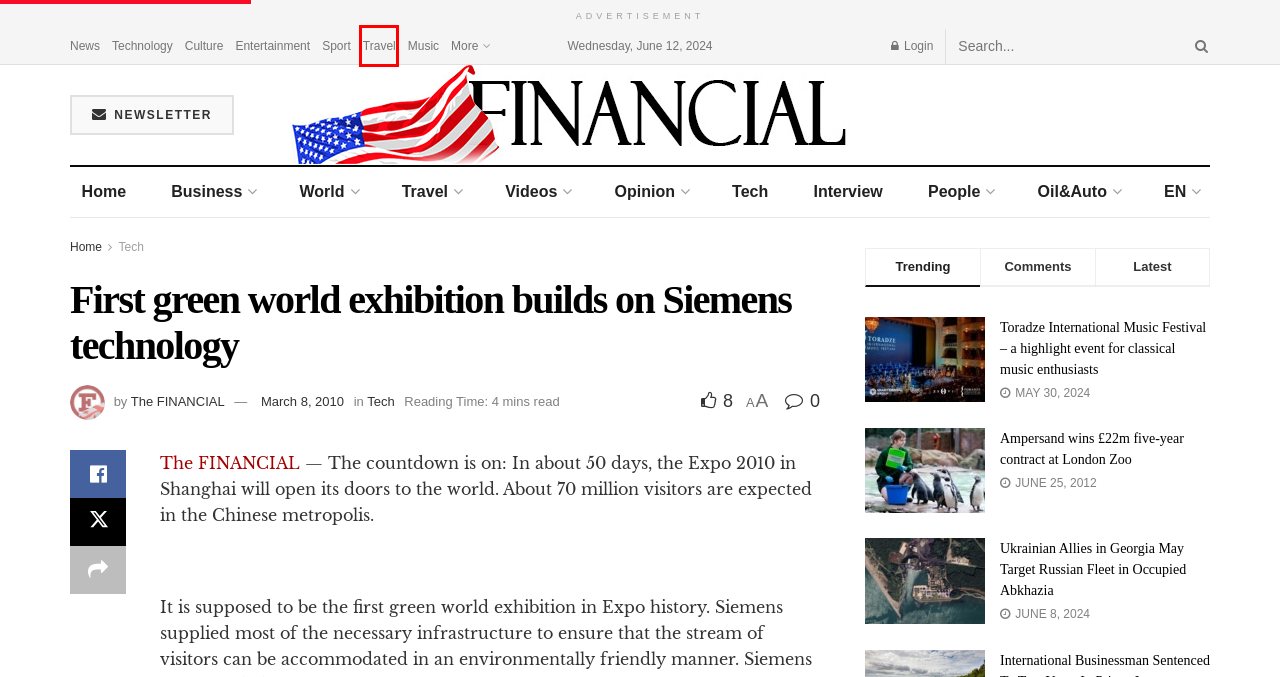Assess the screenshot of a webpage with a red bounding box and determine which webpage description most accurately matches the new page after clicking the element within the red box. Here are the options:
A. FINCHANNEL – Headline News and Multimedia
B. OP-ED – FINCHANNEL
C. Tech – FINCHANNEL
D. Ukrainian Allies in Georgia May Target Russian Fleet in Occupied Abkhazia – FINCHANNEL
E. Ampersand wins £22m five-year contract at London Zoo – FINCHANNEL
F. Oil & Auto – FINCHANNEL
G. Travel – FINCHANNEL
H. INTERVIEW – FINCHANNEL

G